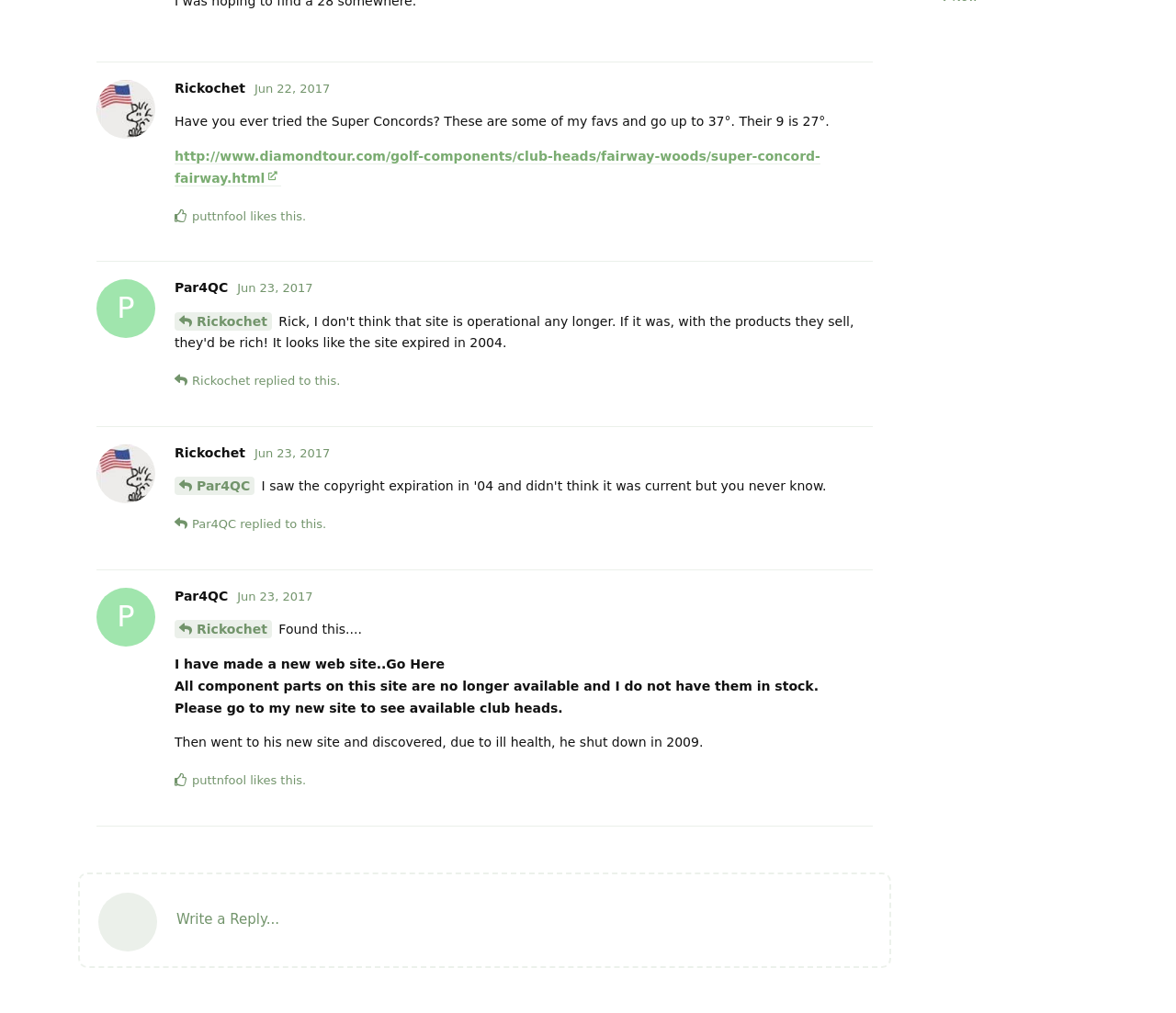Based on the element description puttnfool, identify the bounding box of the UI element in the given webpage screenshot. The coordinates should be in the format (top-left x, top-left y, bottom-right x, bottom-right y) and must be between 0 and 1.

[0.163, 0.204, 0.209, 0.222]